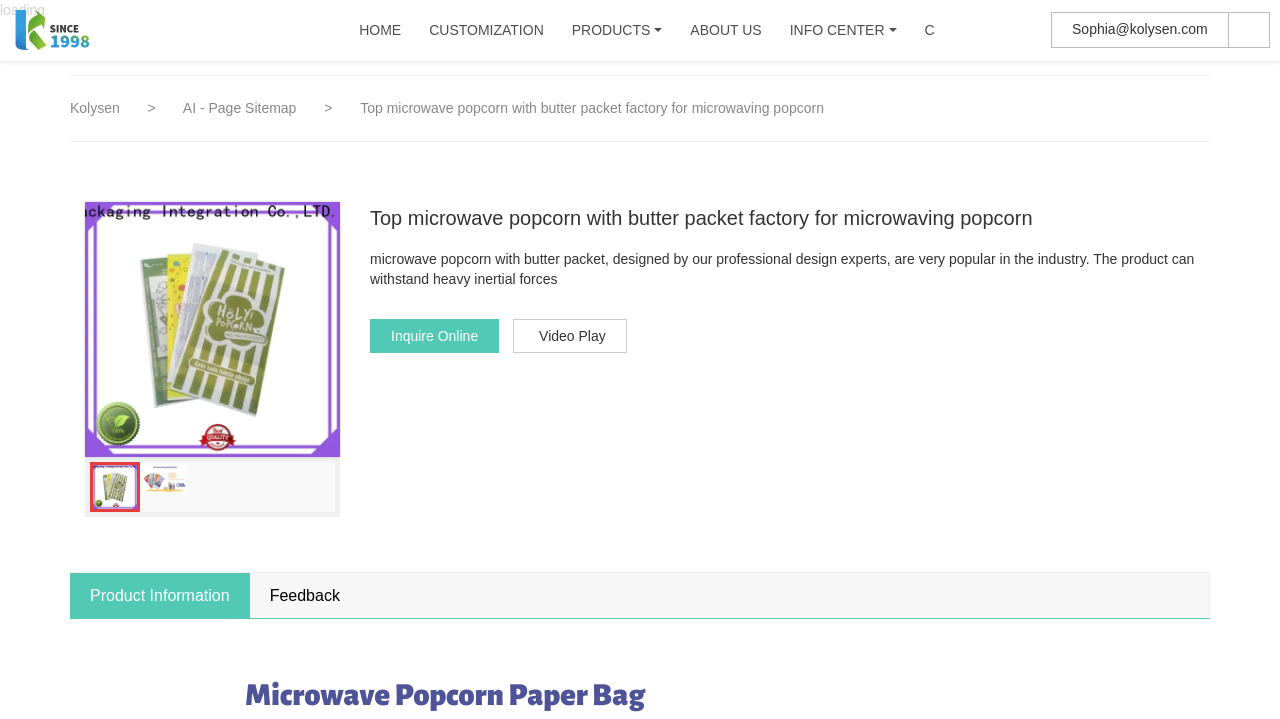Locate the bounding box coordinates of the clickable element to fulfill the following instruction: "Play the video". Provide the coordinates as four float numbers between 0 and 1 in the format [left, top, right, bottom].

[0.401, 0.444, 0.49, 0.491]